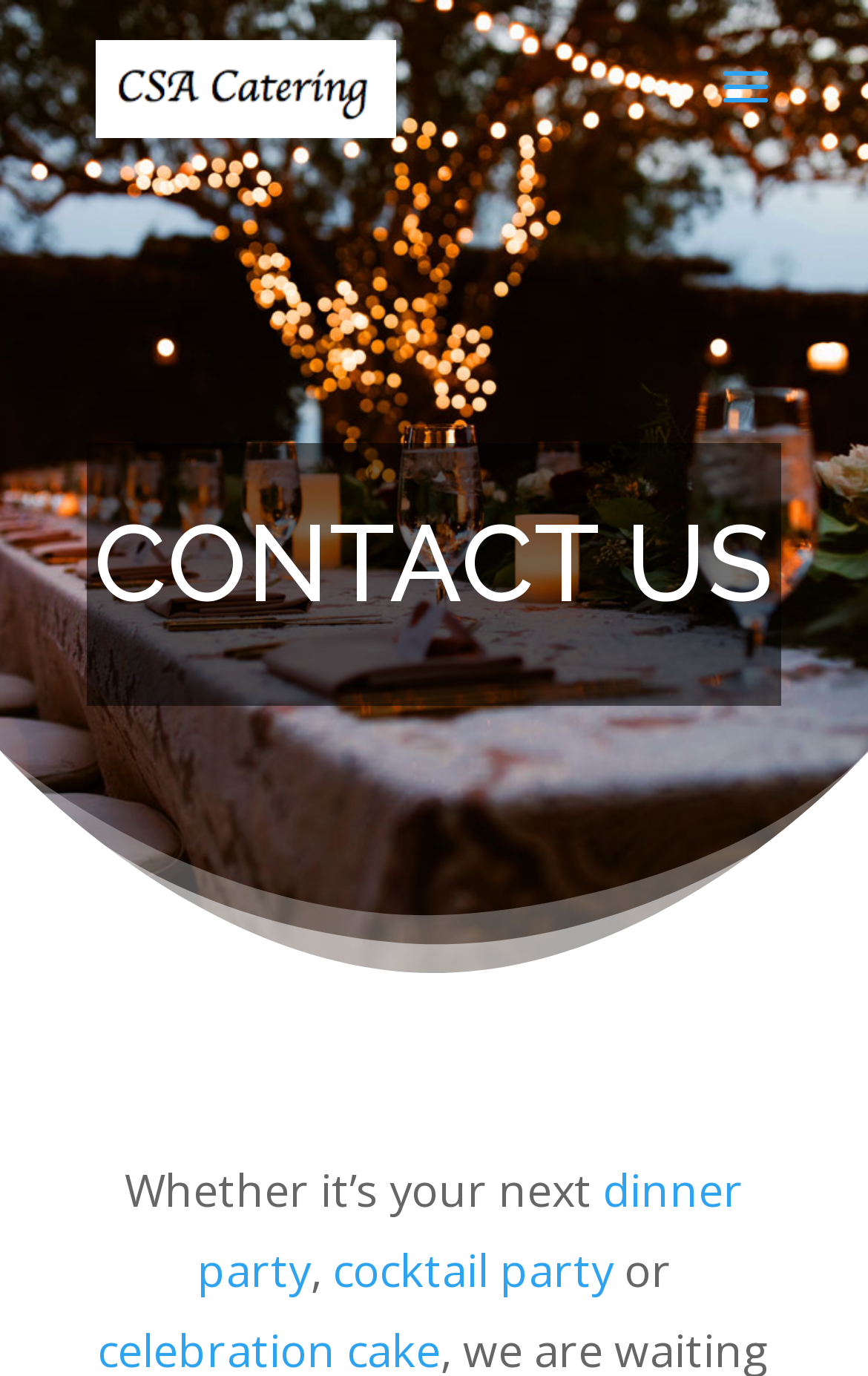What is the tone of the webpage?
Answer the question with as much detail as possible.

The tone of the webpage appears to be formal, as it uses professional language and a clean design, suggesting that it is a business webpage.